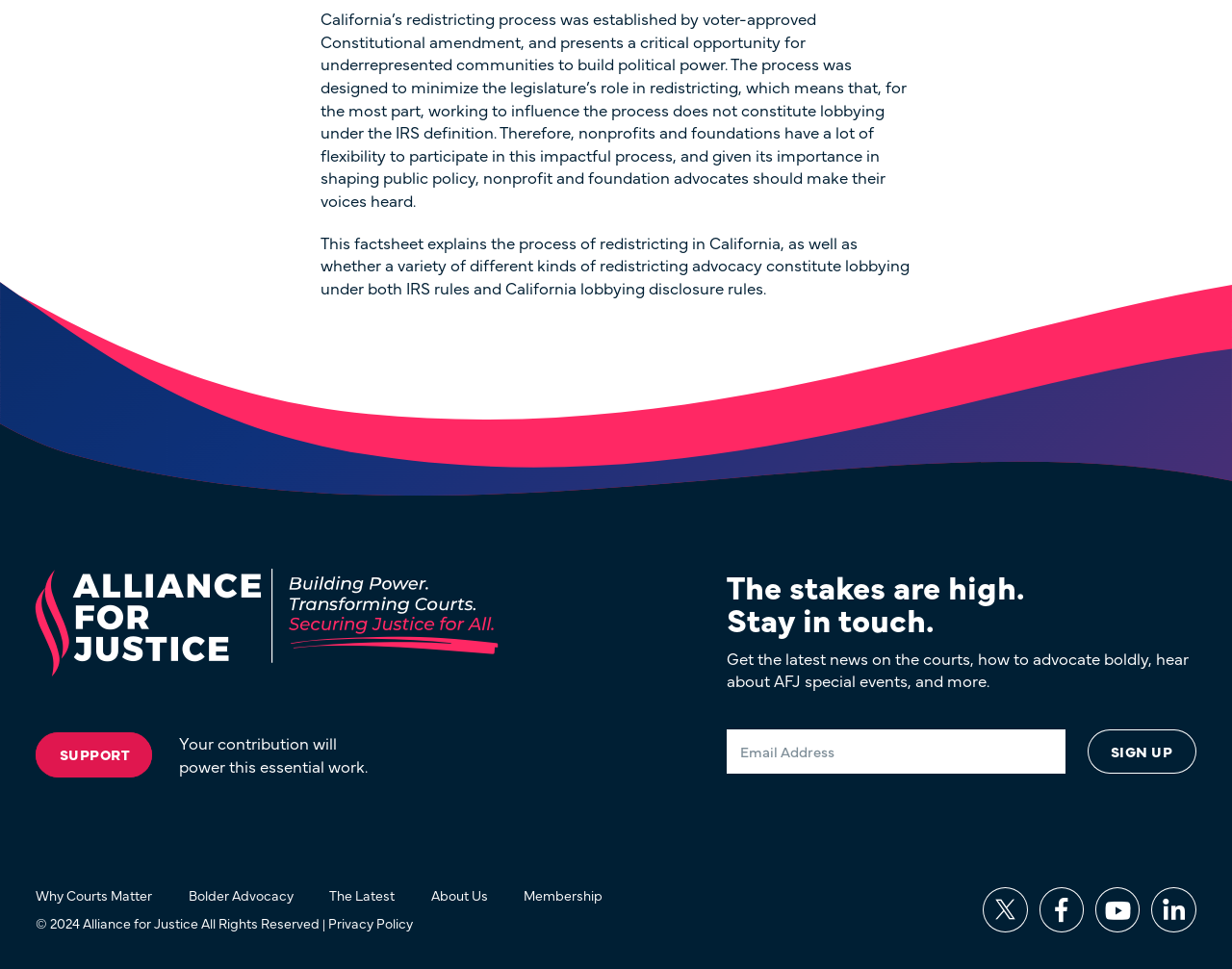Identify the bounding box of the UI component described as: "Sign Up".

[0.883, 0.752, 0.971, 0.799]